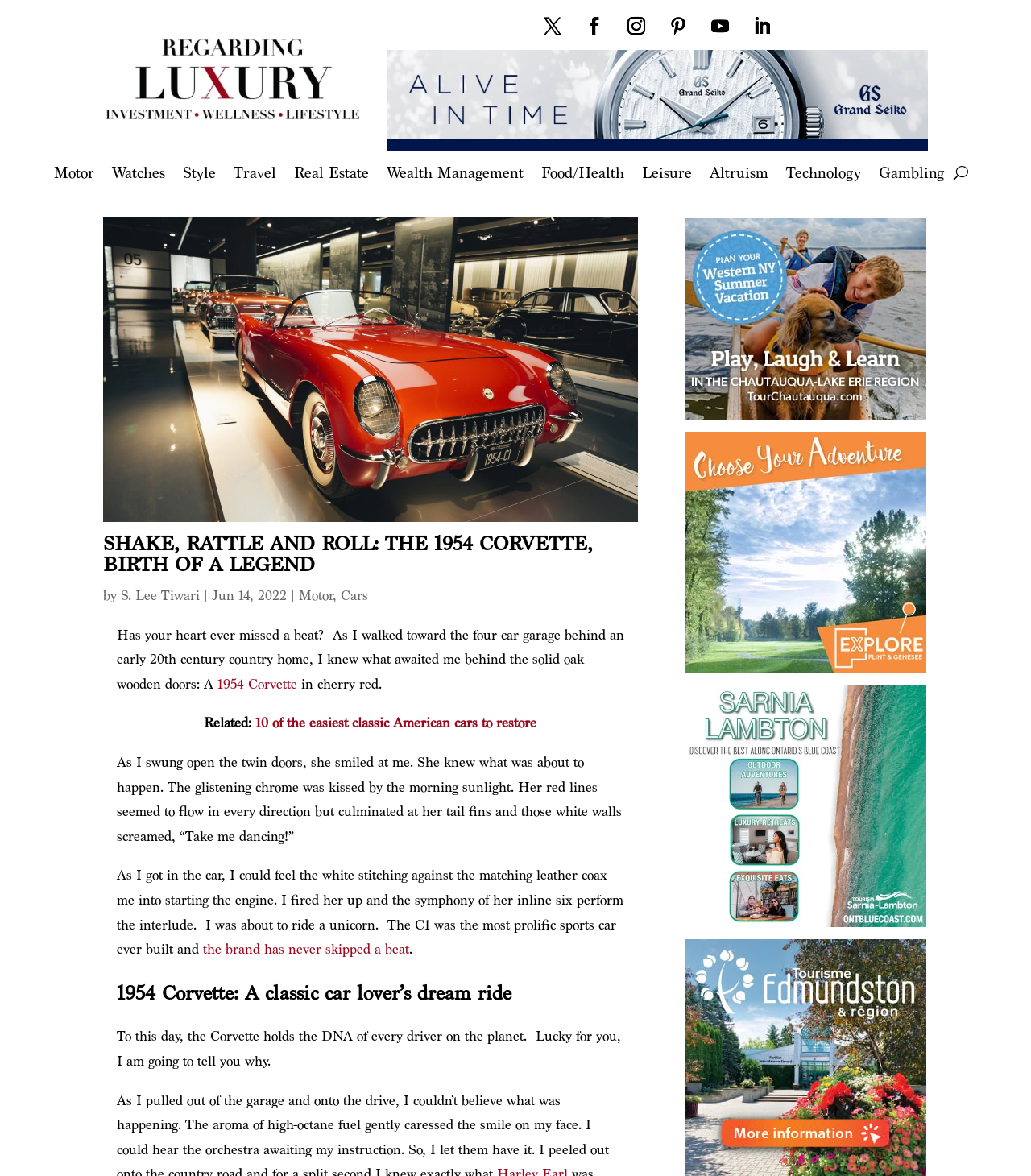Provide the bounding box coordinates of the HTML element this sentence describes: "Gambling".

[0.852, 0.141, 0.916, 0.159]